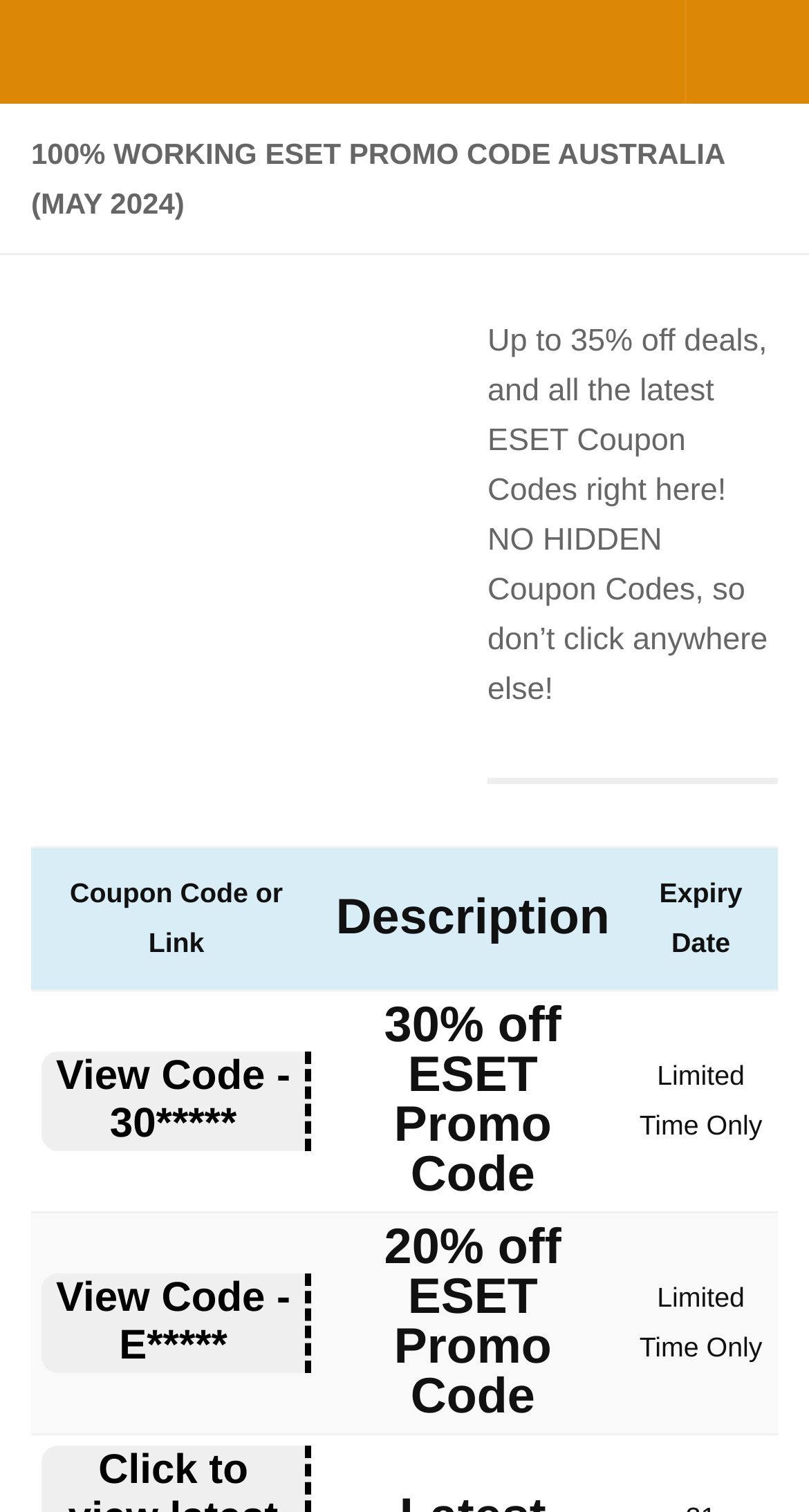Using the element description View Code - E*****, predict the bounding box coordinates for the UI element. Provide the coordinates in (top-left x, top-left y, bottom-right x, bottom-right y) format with values ranging from 0 to 1.

[0.051, 0.842, 0.385, 0.908]